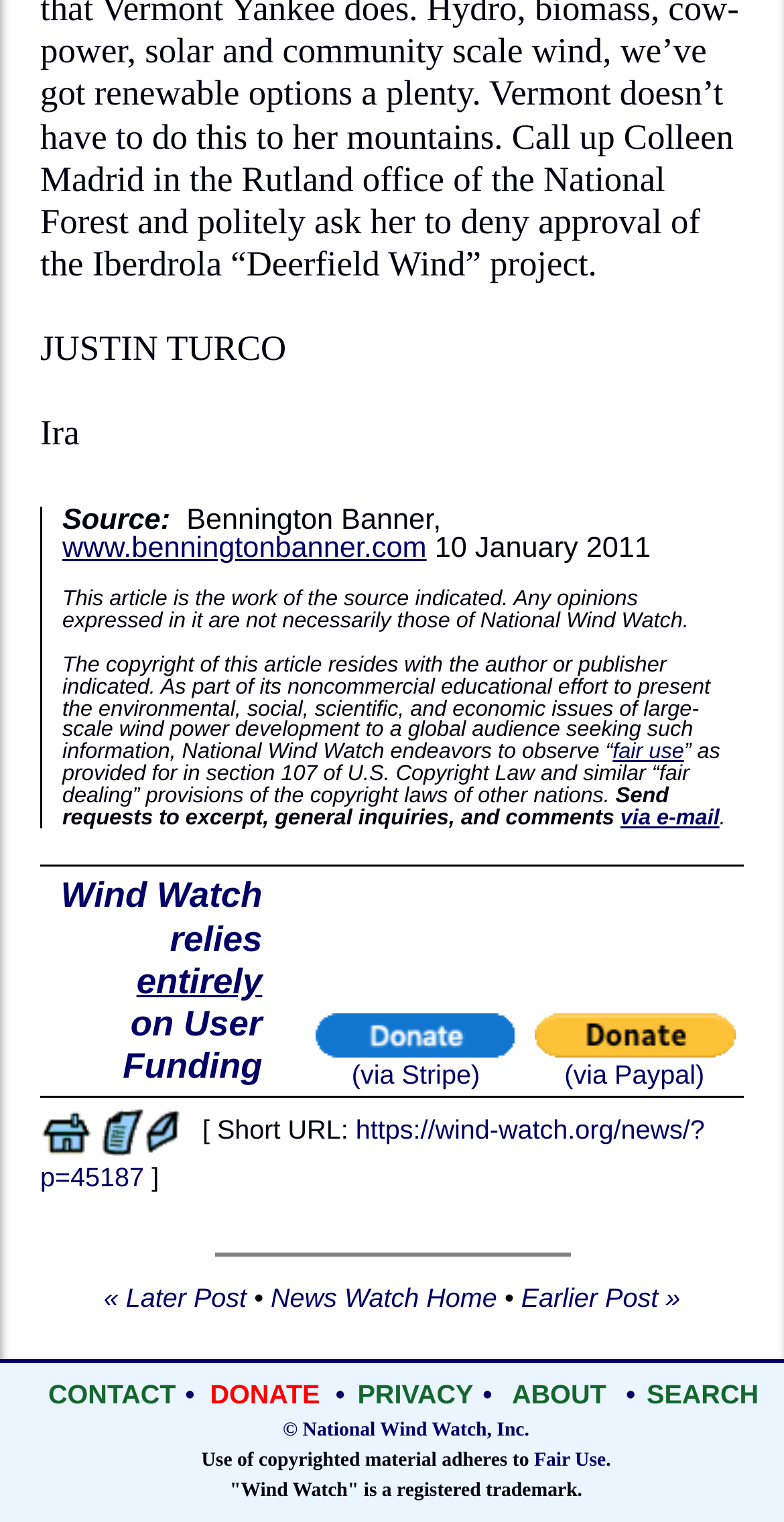Can you specify the bounding box coordinates of the area that needs to be clicked to fulfill the following instruction: "Click on 'News Watch Home'"?

[0.051, 0.733, 0.118, 0.753]